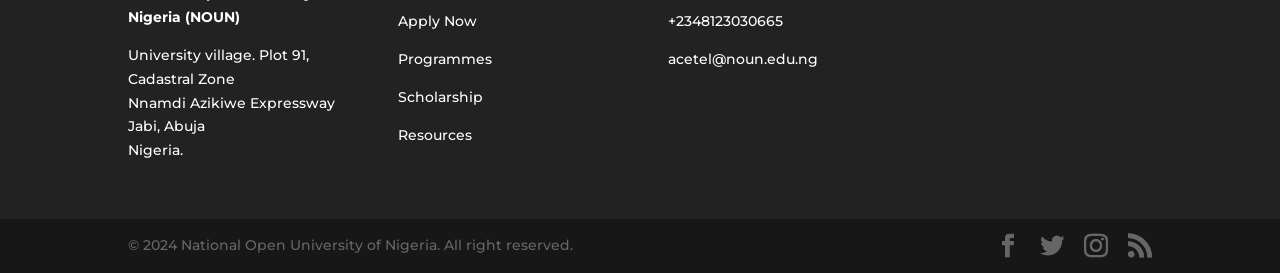Please identify the bounding box coordinates of the element that needs to be clicked to execute the following command: "Explore Resources". Provide the bounding box using four float numbers between 0 and 1, formatted as [left, top, right, bottom].

[0.311, 0.461, 0.369, 0.527]